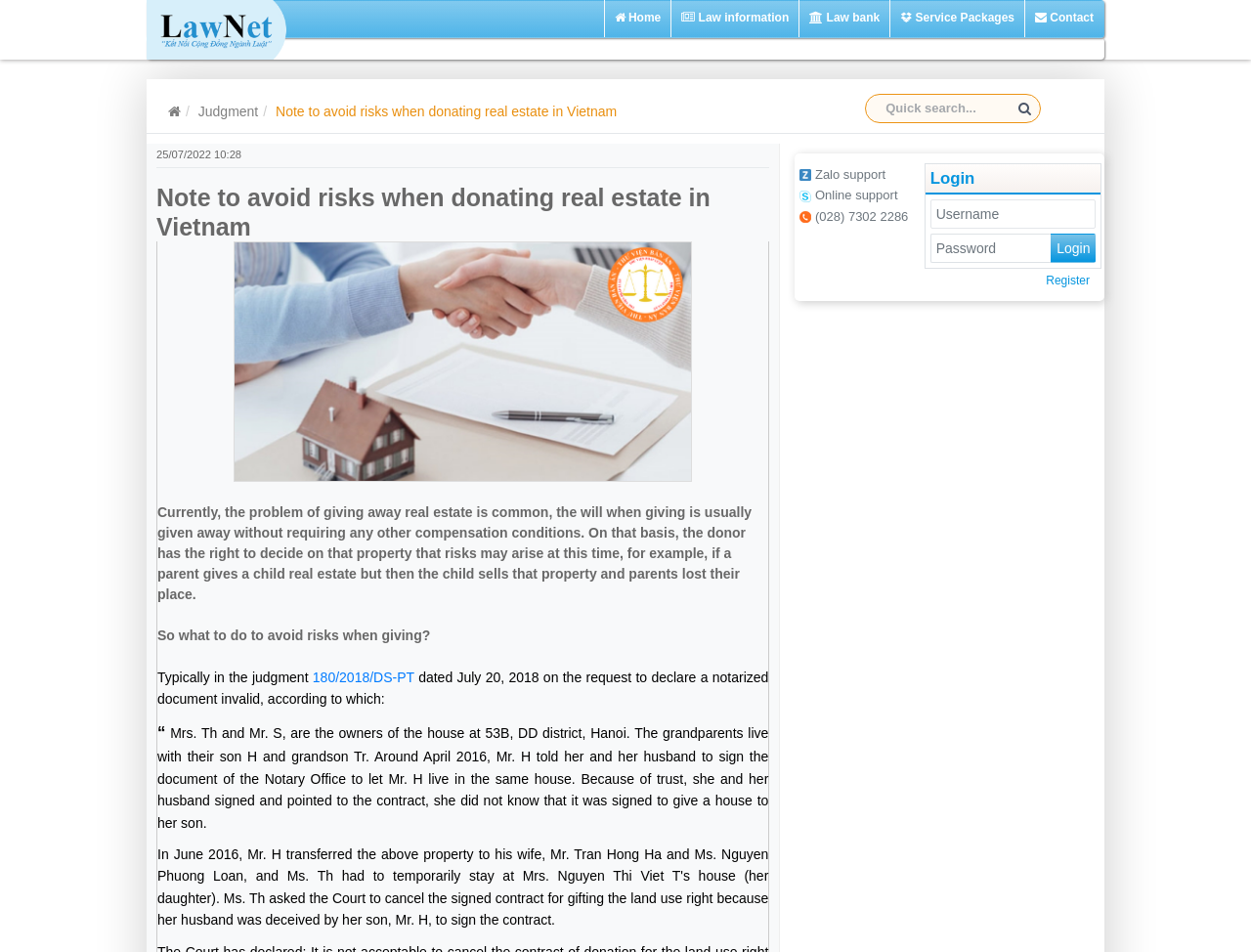Answer succinctly with a single word or phrase:
What is the function of the link 'Zalo support'?

To get support on Zalo